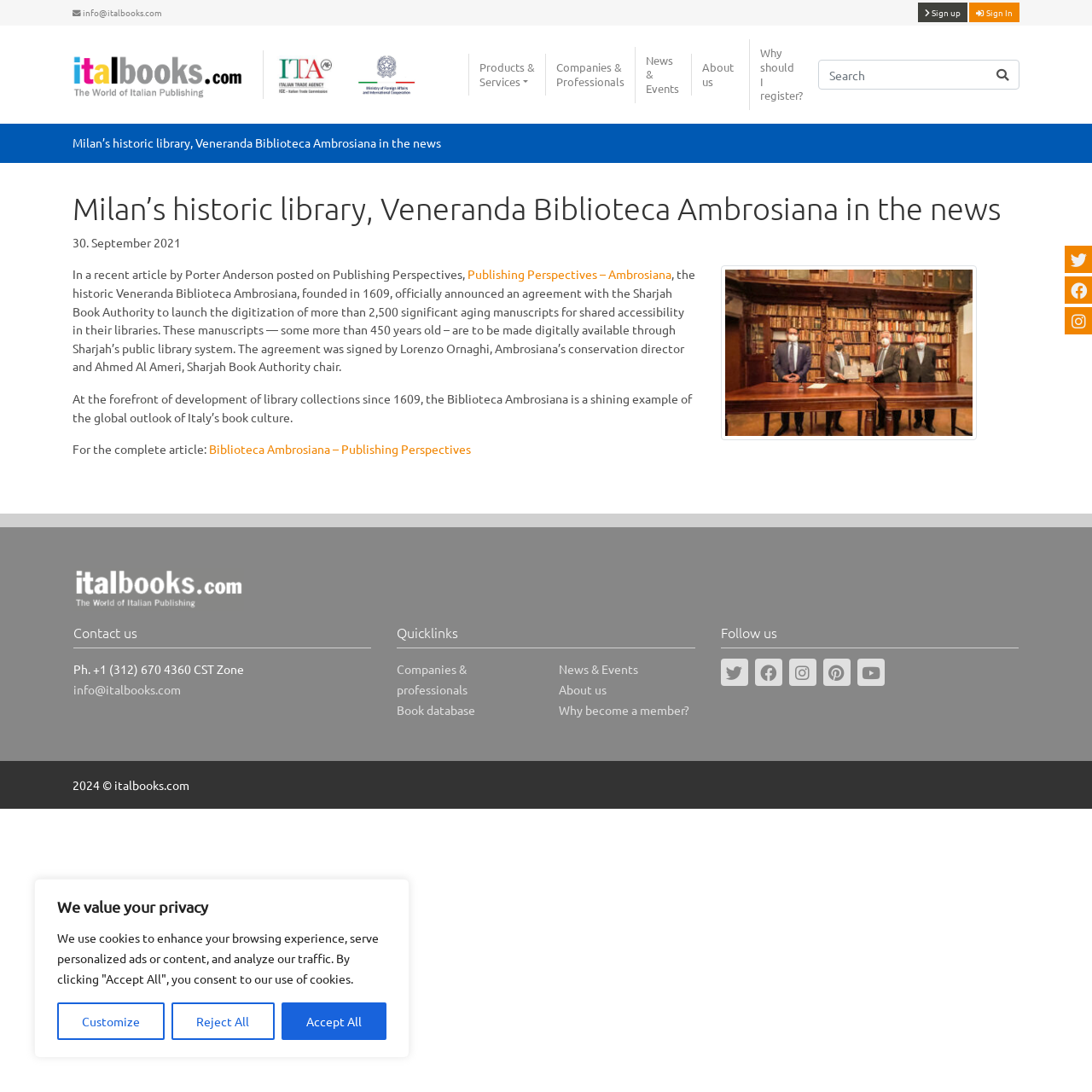Determine the bounding box coordinates for the element that should be clicked to follow this instruction: "View news and events". The coordinates should be given as four float numbers between 0 and 1, in the format [left, top, right, bottom].

[0.581, 0.043, 0.633, 0.094]